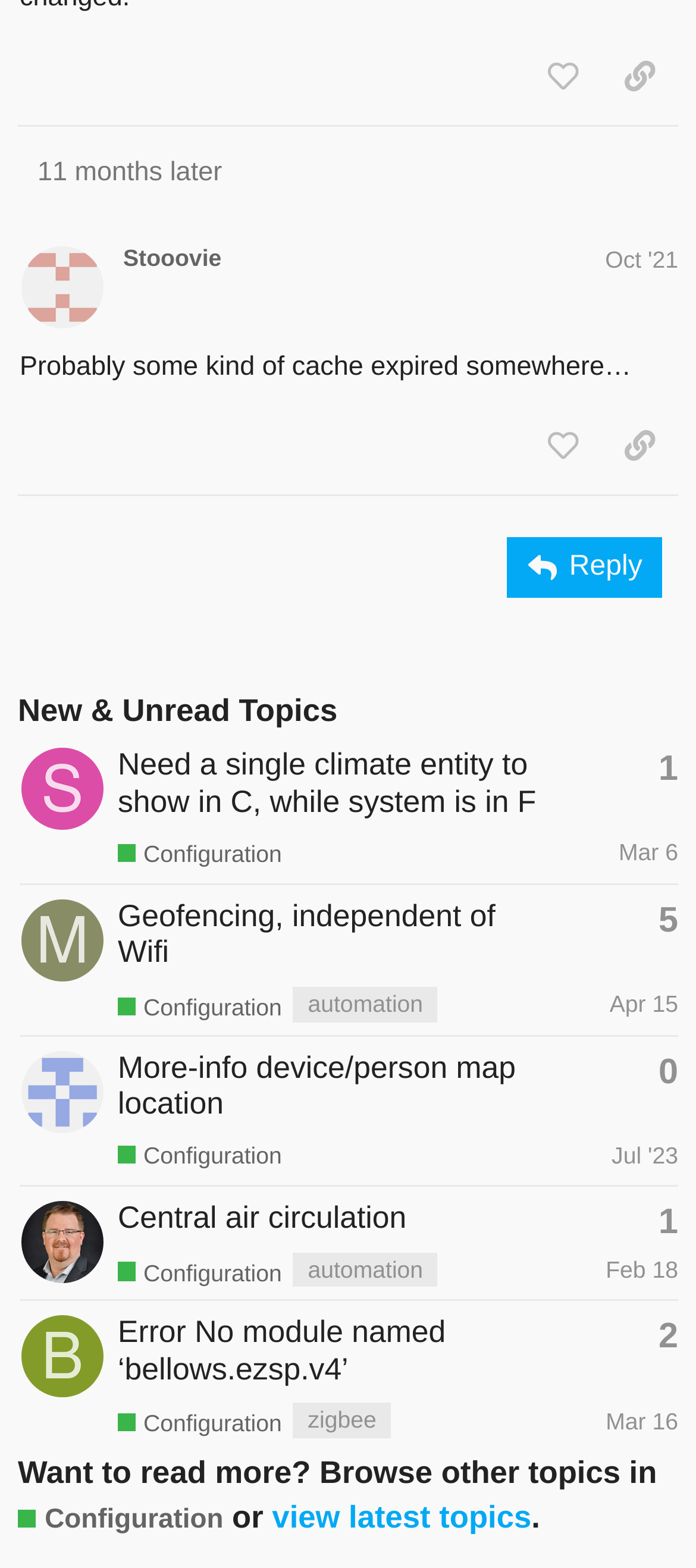Given the description "Jul '23", determine the bounding box of the corresponding UI element.

[0.879, 0.725, 0.974, 0.742]